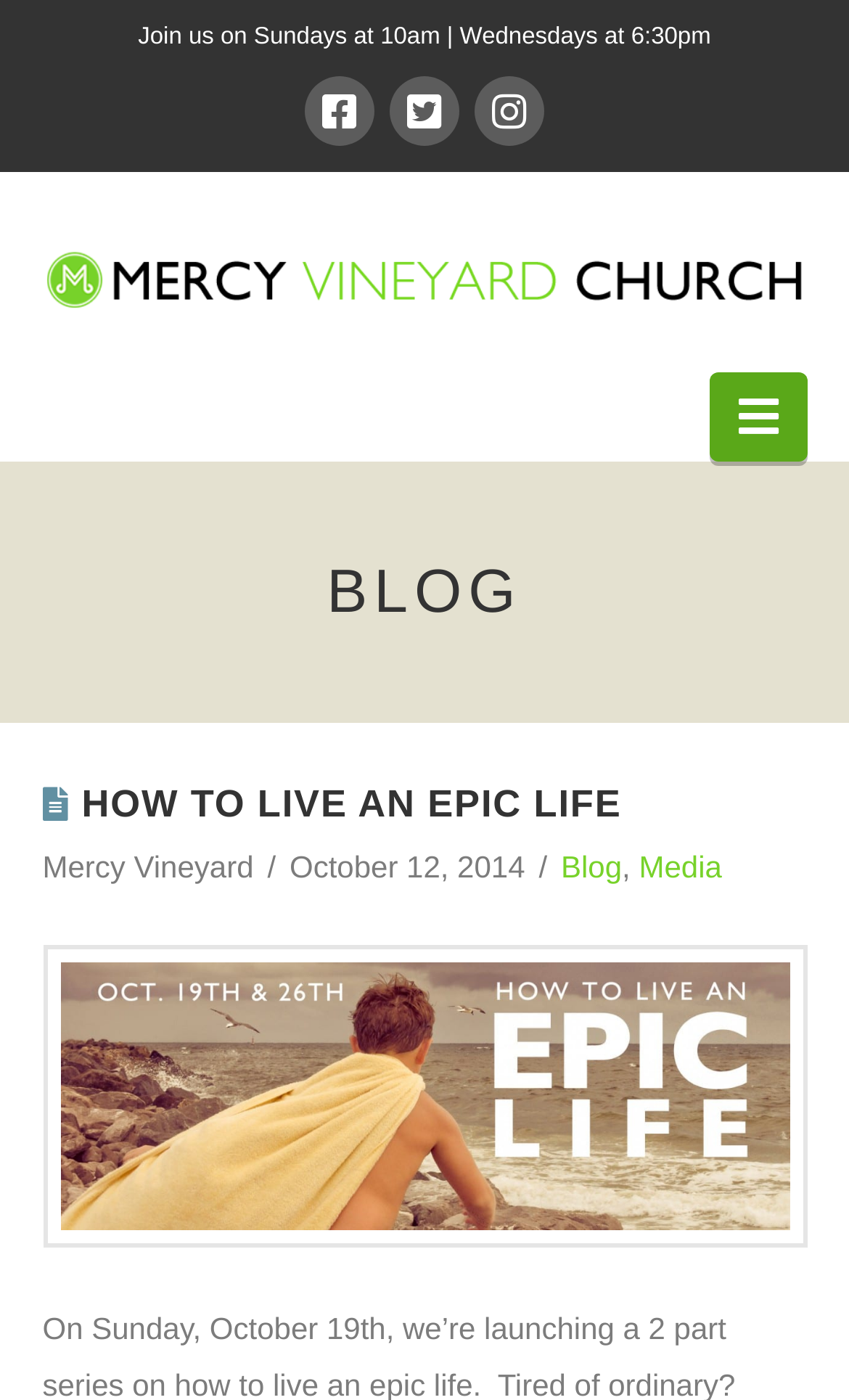Please give a concise answer to this question using a single word or phrase: 
What social media platforms are available?

Facebook, Twitter, Instagram